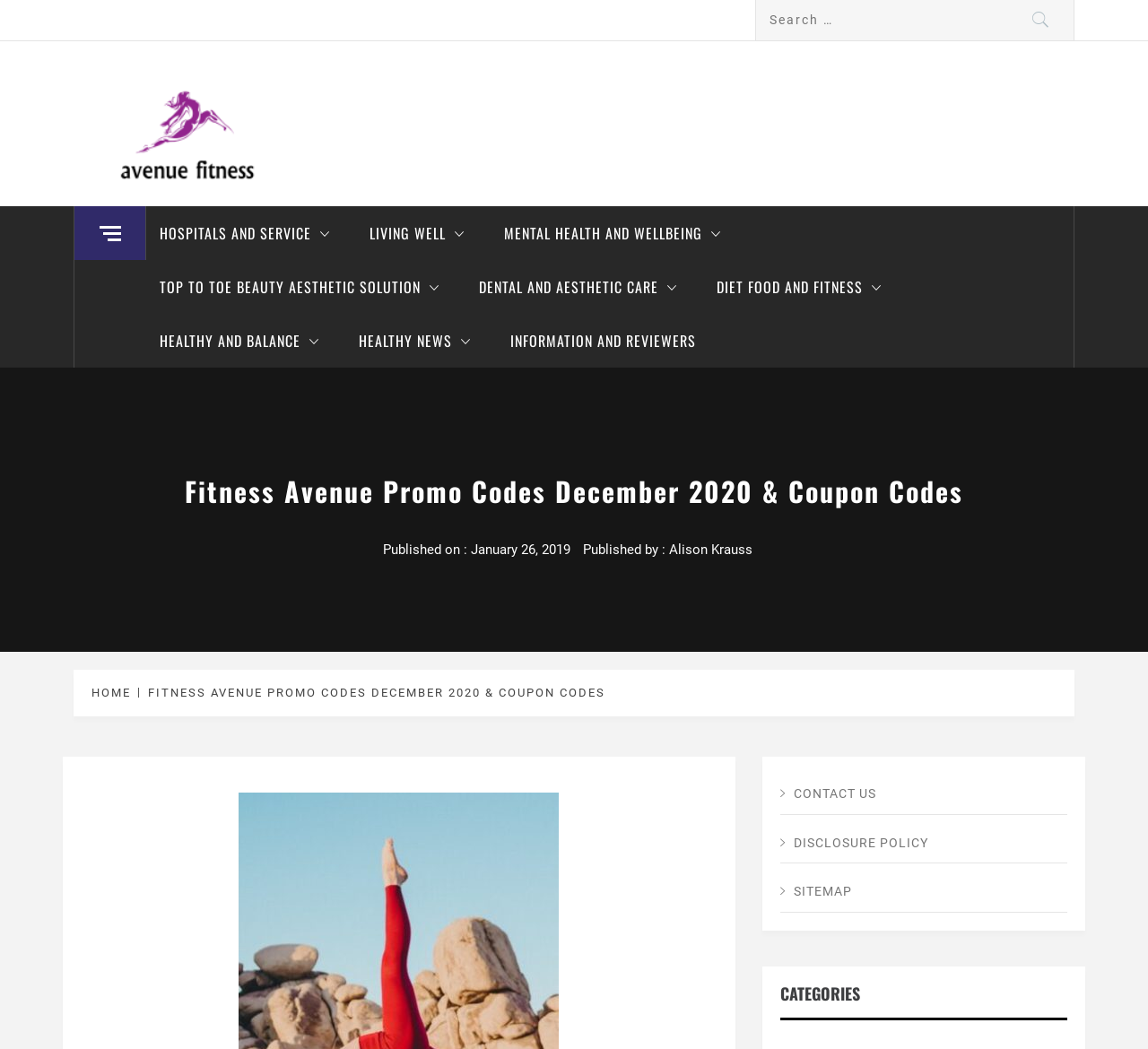Please specify the bounding box coordinates for the clickable region that will help you carry out the instruction: "Check the latest HEALTHY NEWS".

[0.301, 0.299, 0.43, 0.35]